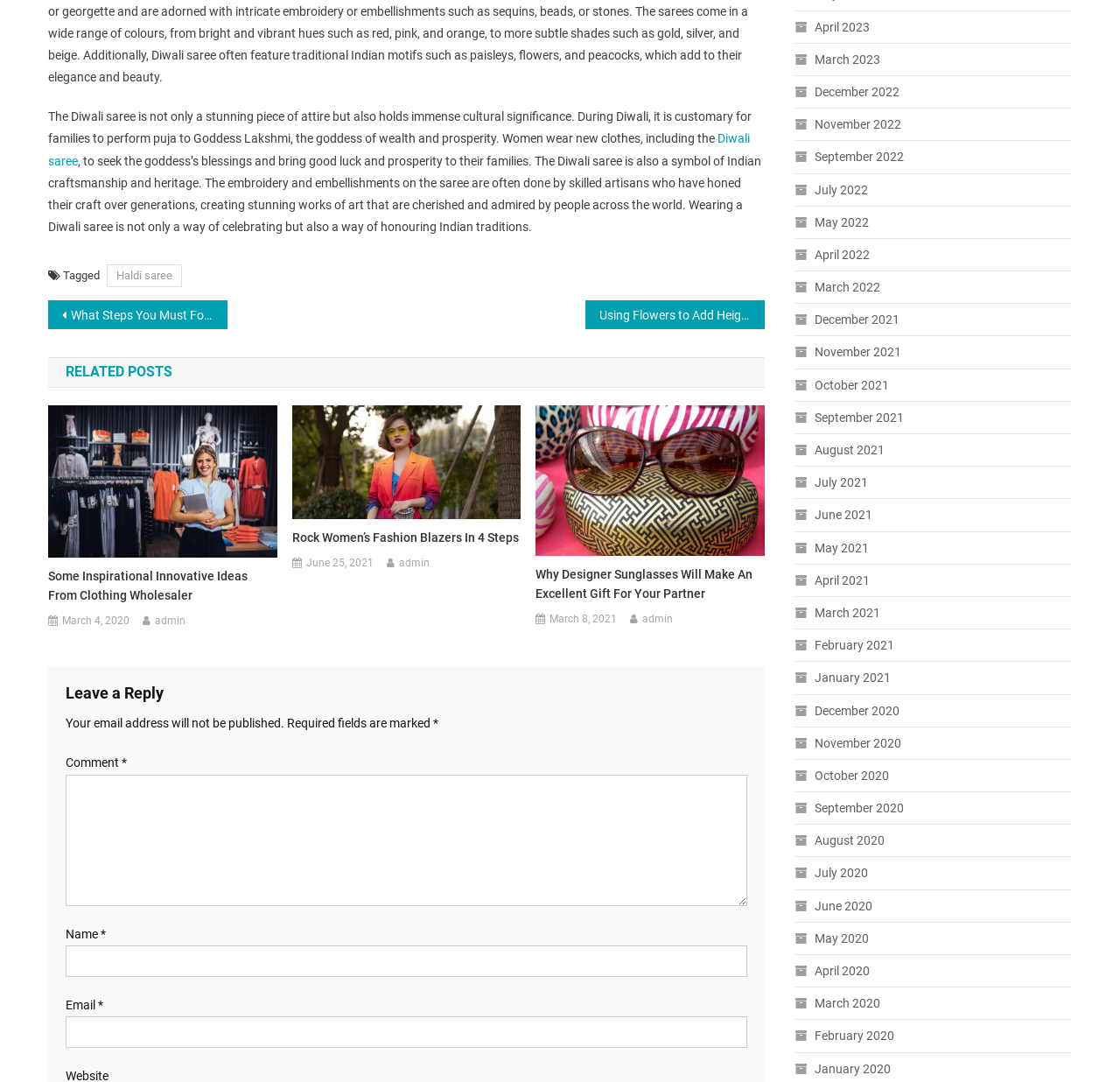Determine the bounding box coordinates of the element's region needed to click to follow the instruction: "View posts from April 2023". Provide these coordinates as four float numbers between 0 and 1, formatted as [left, top, right, bottom].

[0.71, 0.014, 0.777, 0.035]